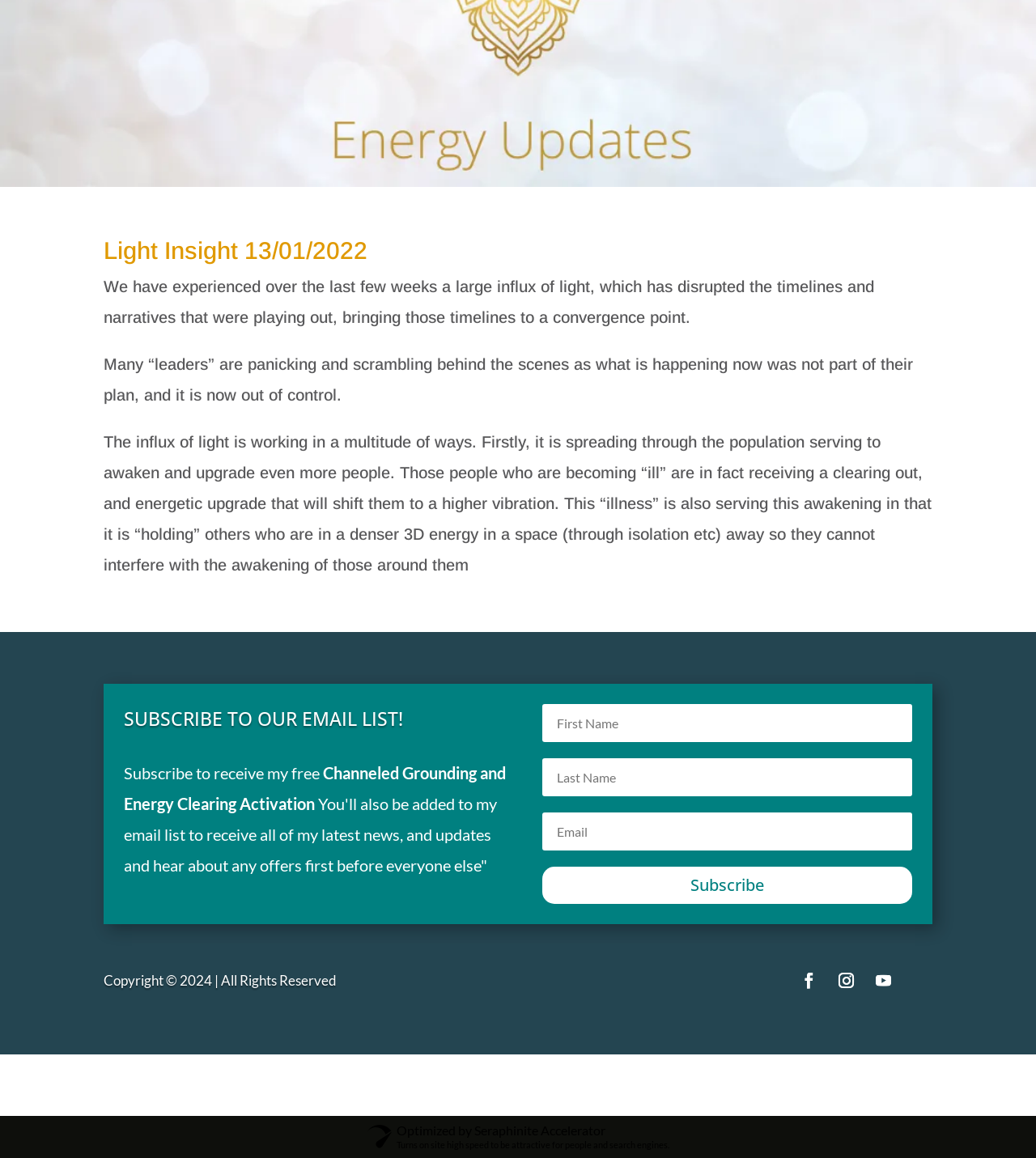For the element described, predict the bounding box coordinates as (top-left x, top-left y, bottom-right x, bottom-right y). All values should be between 0 and 1. Element description: name="et_pb_signup_lastname" placeholder="Last Name"

[0.523, 0.654, 0.88, 0.687]